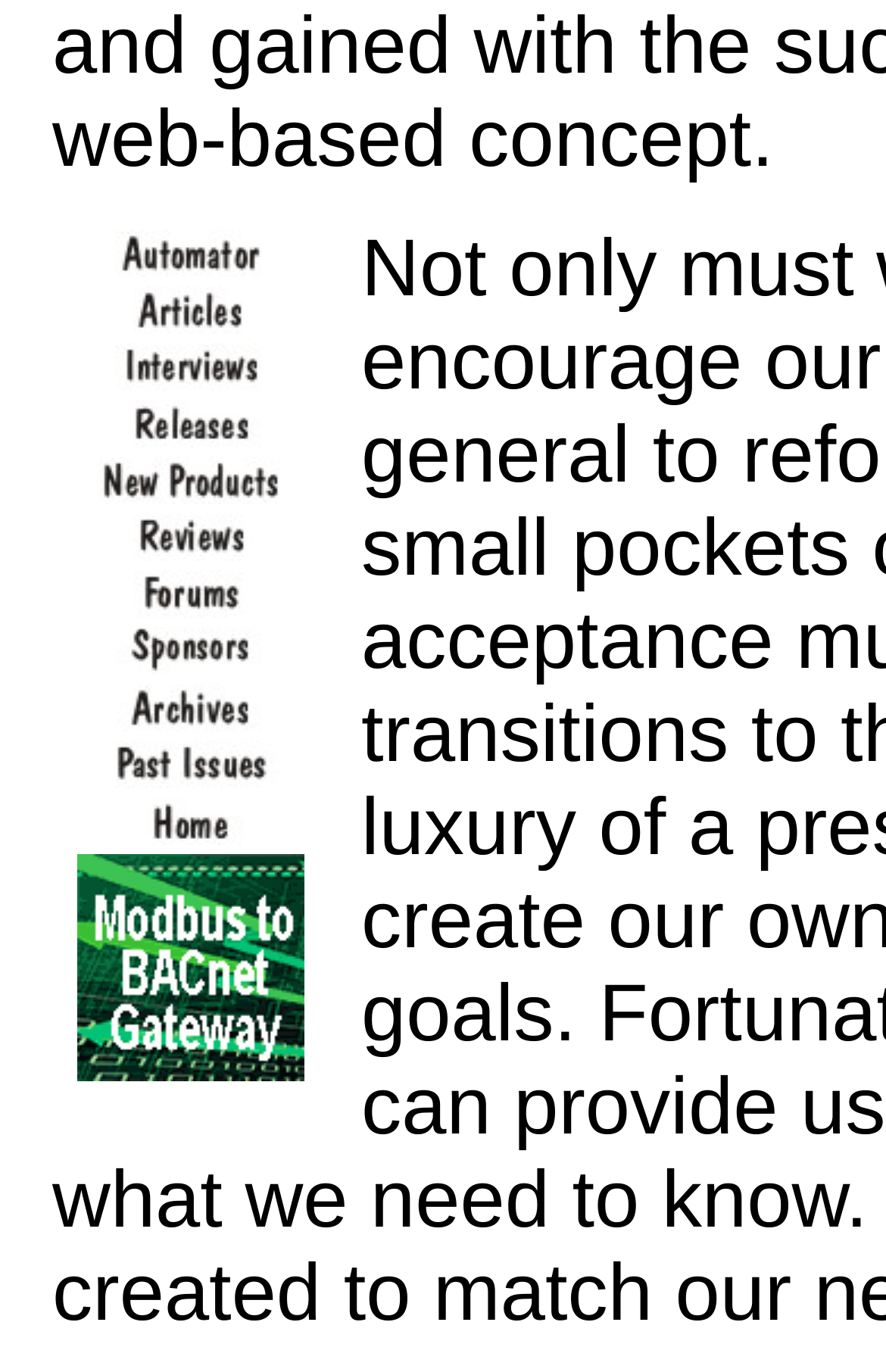Locate the bounding box coordinates of the area where you should click to accomplish the instruction: "Visit AutomatedBuildings.com".

[0.028, 0.594, 0.4, 0.623]